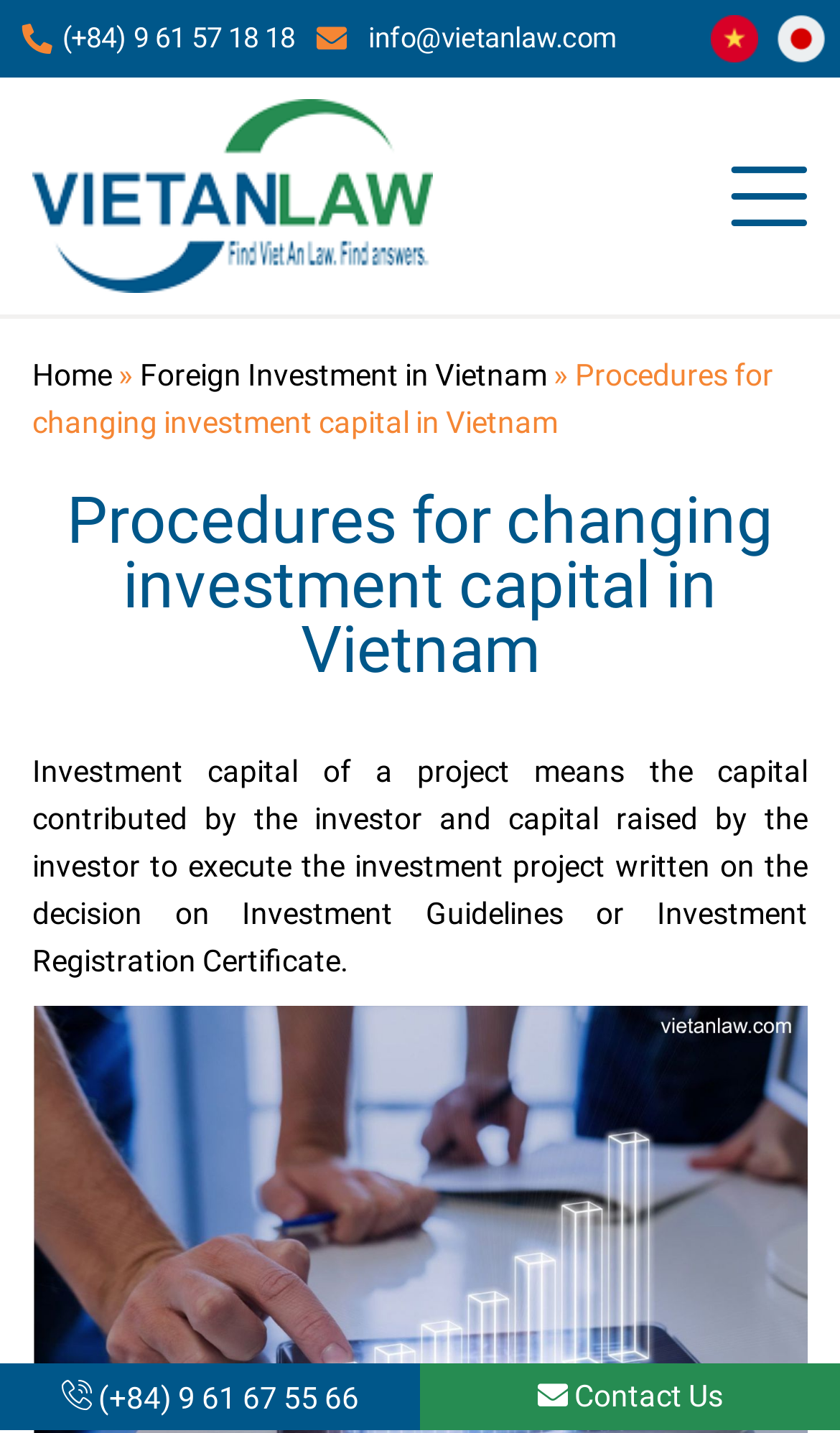Can you specify the bounding box coordinates of the area that needs to be clicked to fulfill the following instruction: "Click the button with a '' icon"?

[0.869, 0.109, 0.962, 0.165]